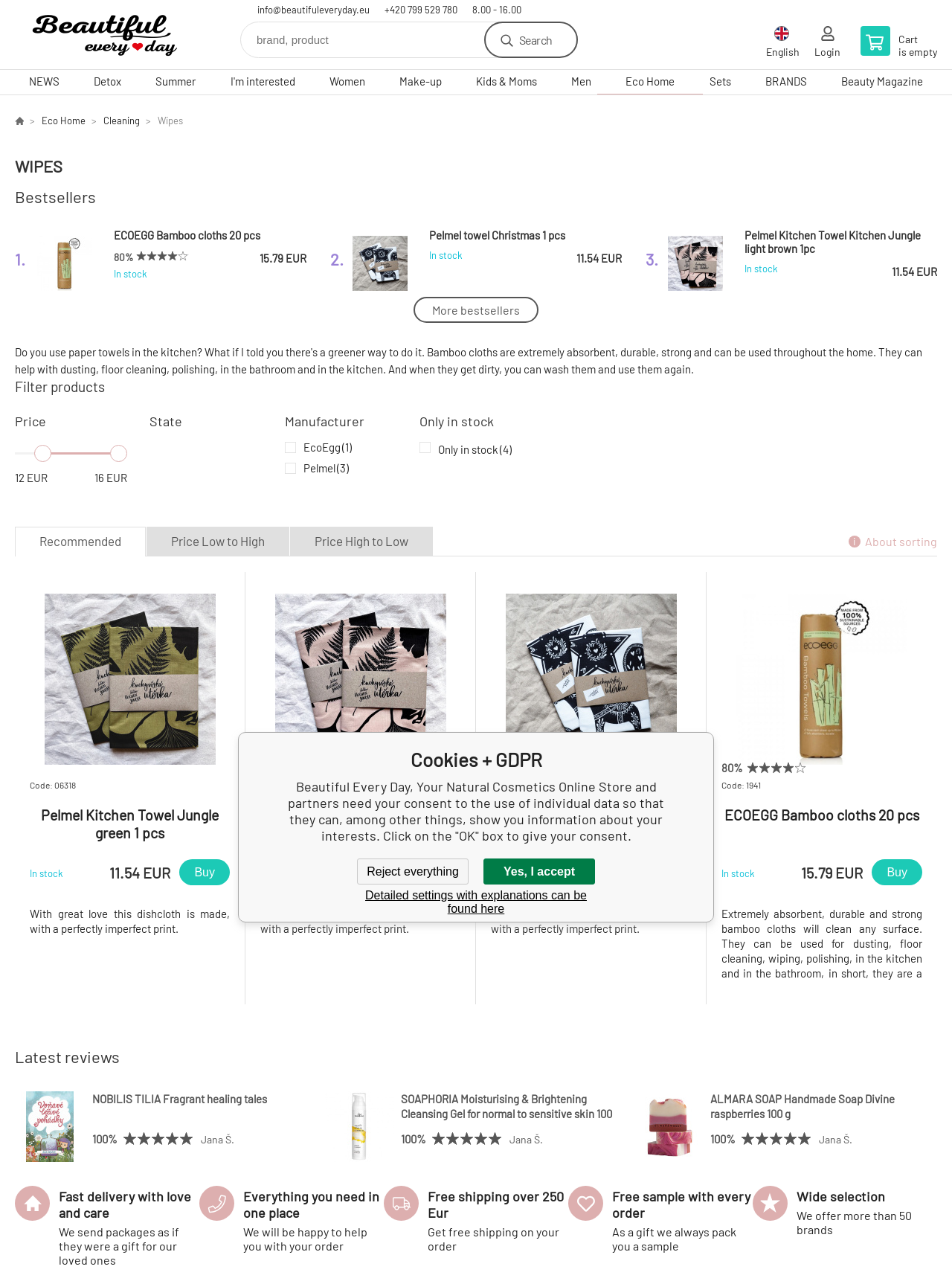Please provide the bounding box coordinates in the format (top-left x, top-left y, bottom-right x, bottom-right y). Remember, all values are floating point numbers between 0 and 1. What is the bounding box coordinate of the region described as: Beauty Magazine

[0.869, 0.054, 0.984, 0.074]